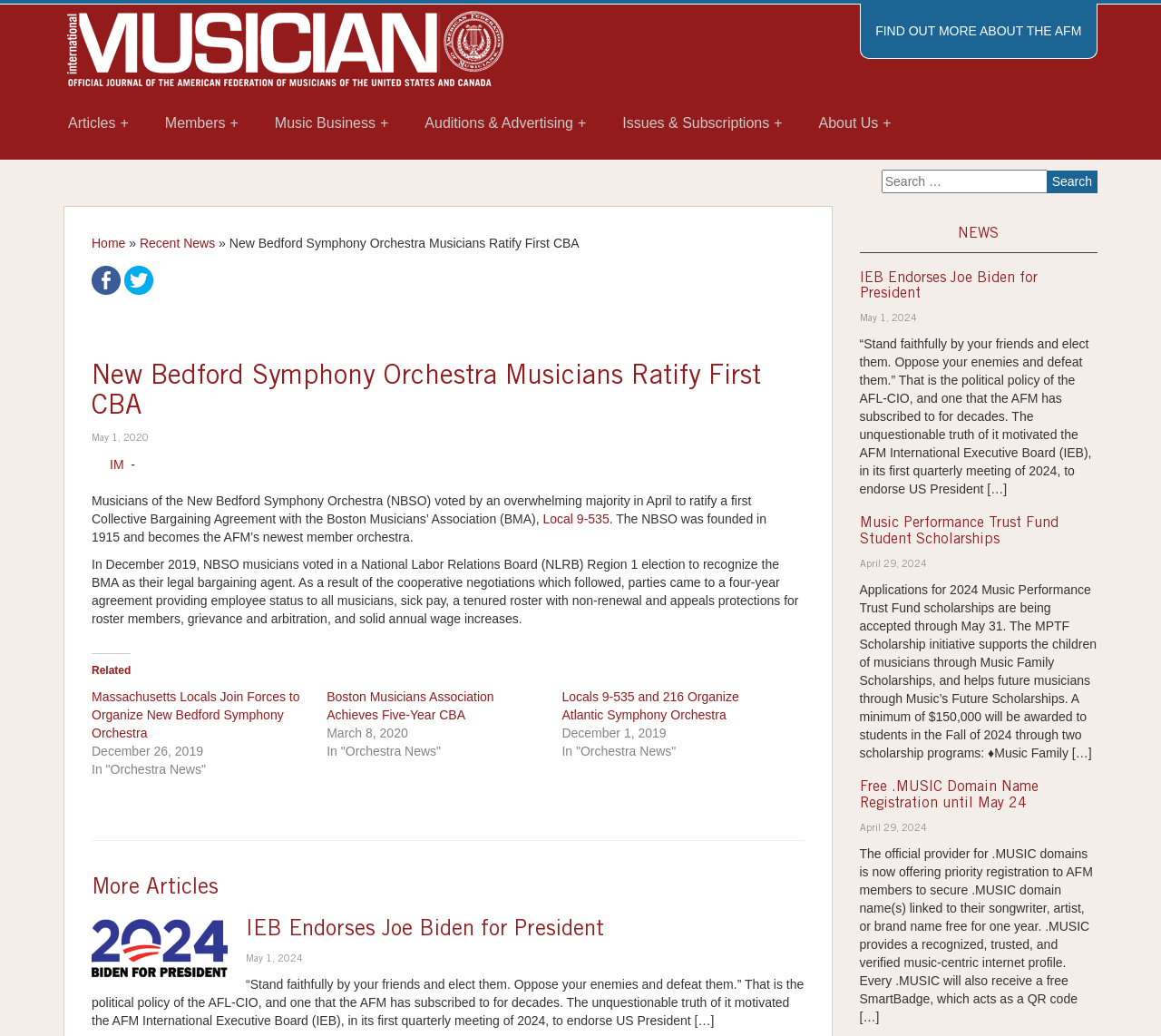Identify the bounding box coordinates of the specific part of the webpage to click to complete this instruction: "Search for something".

[0.759, 0.164, 0.945, 0.191]